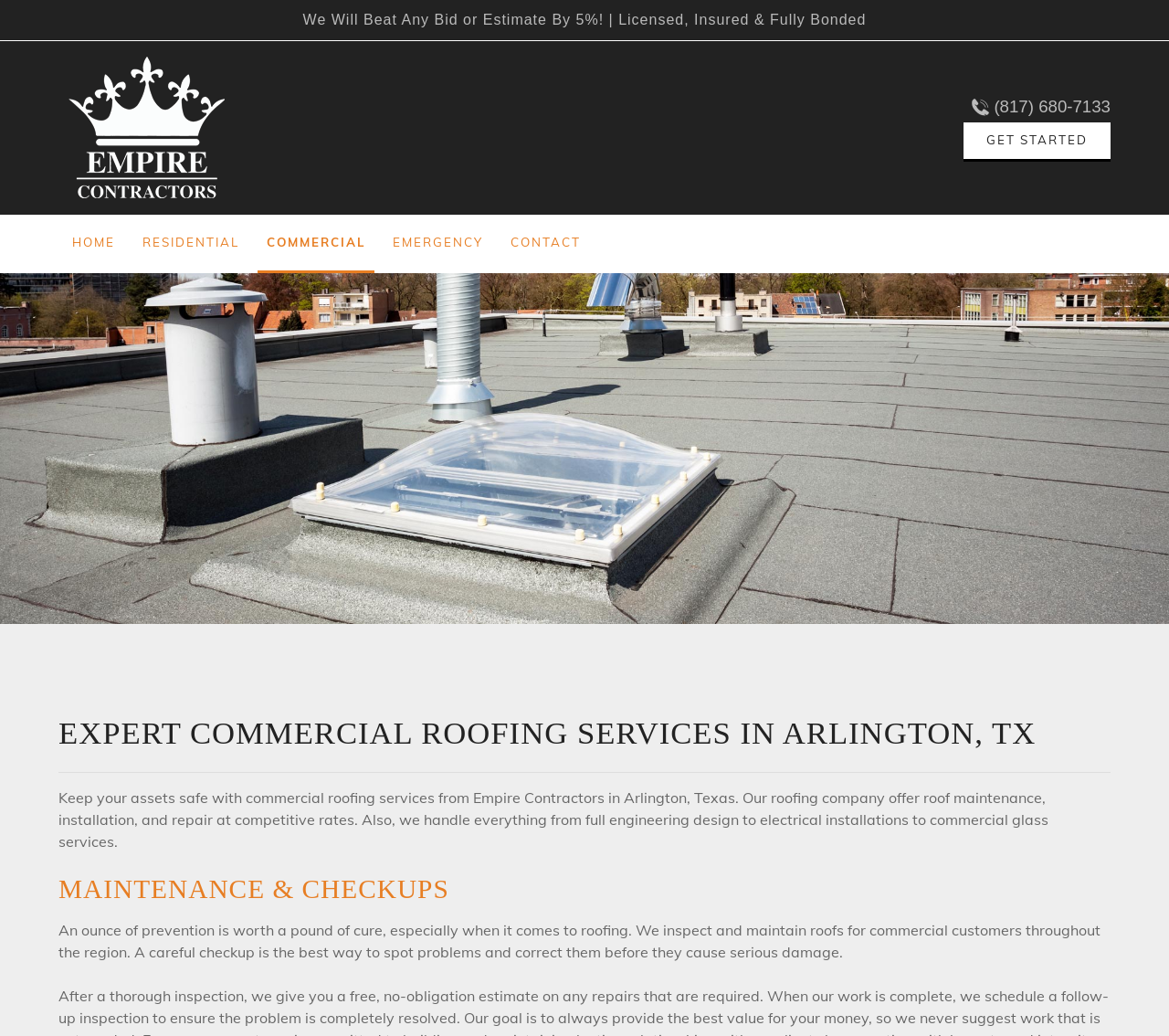Extract the primary headline from the webpage and present its text.

EXPERT COMMERCIAL ROOFING SERVICES IN ARLINGTON, TX